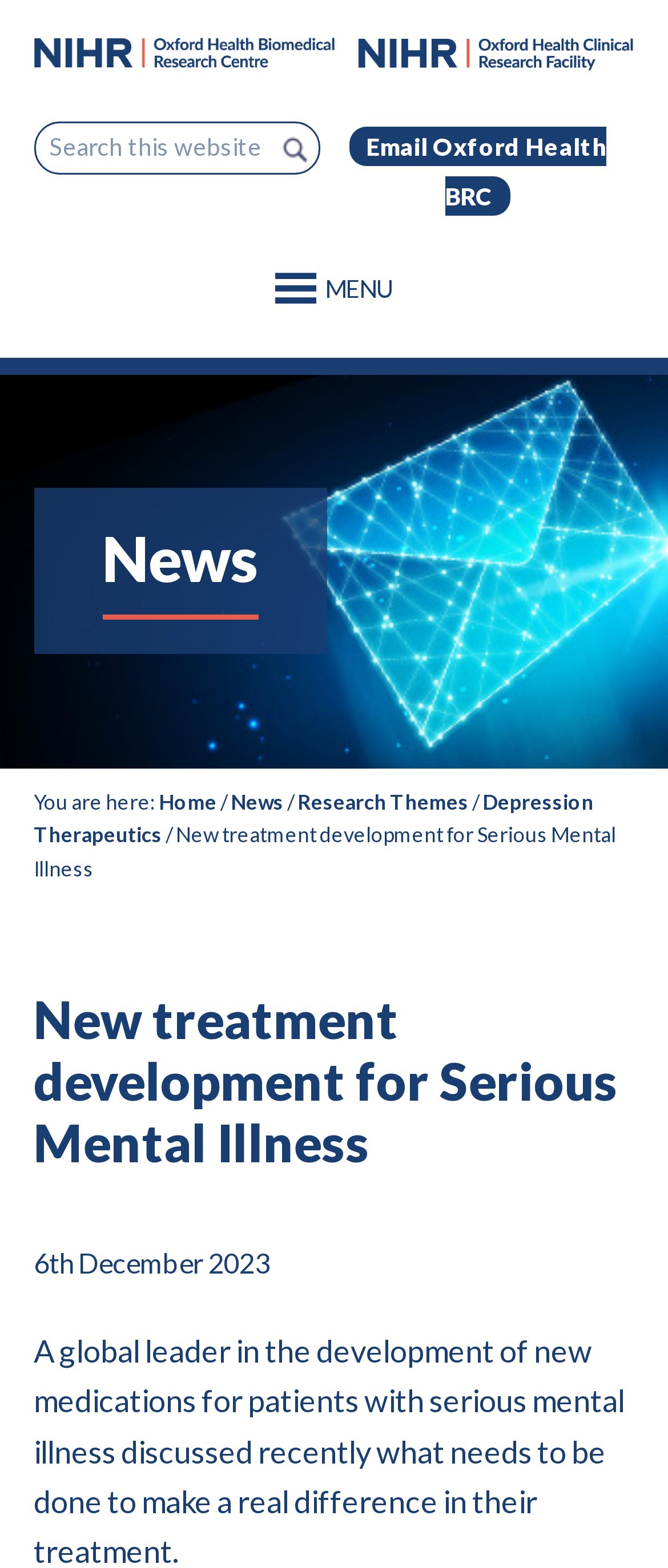Determine the bounding box coordinates for the UI element described. Format the coordinates as (top-left x, top-left y, bottom-right x, bottom-right y) and ensure all values are between 0 and 1. Element description: YouTube

None